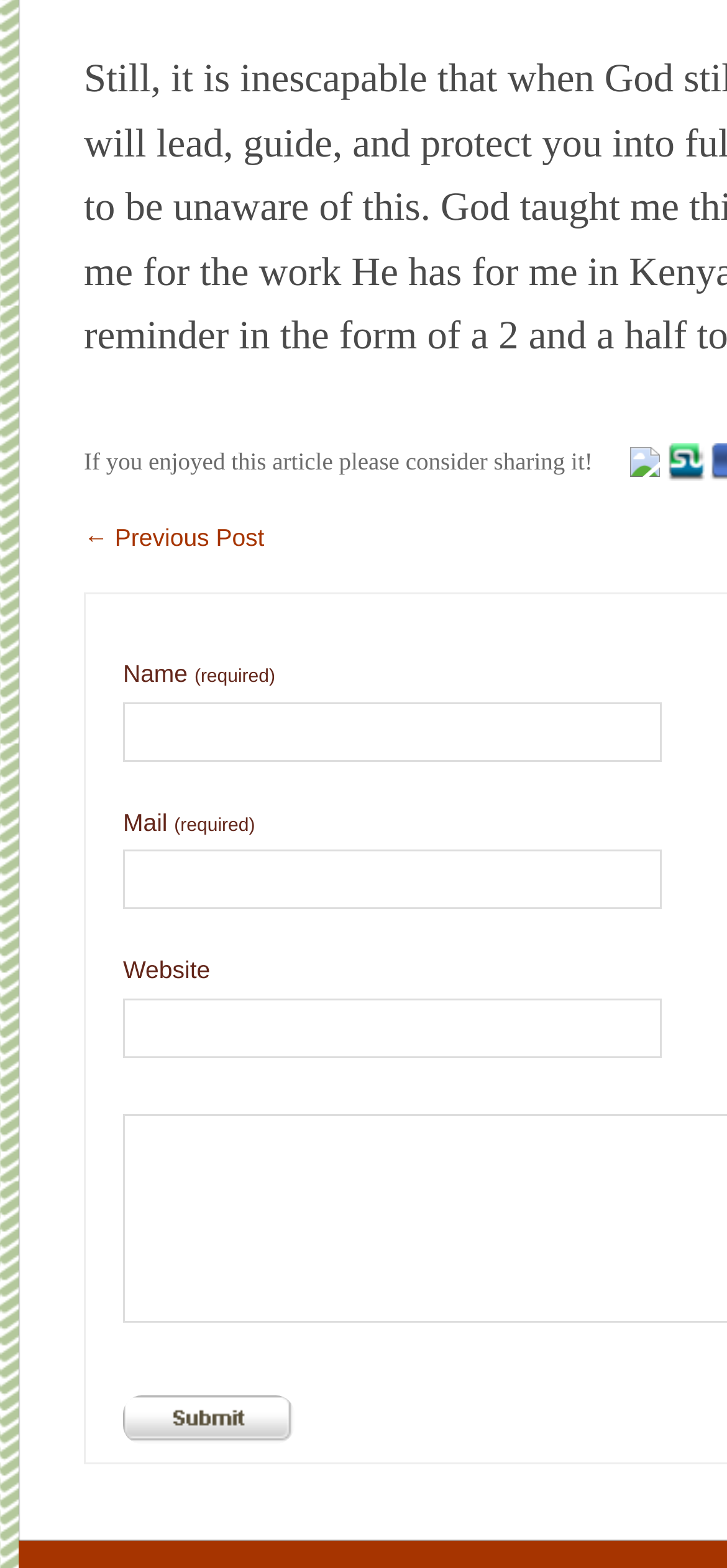What is required to submit the form?
Please answer the question with as much detail as possible using the screenshot.

The 'Name' and 'Mail' textboxes are marked as required, indicating that the user must input their name and mail to submit the form. The 'Website' textbox is optional and can be left blank.